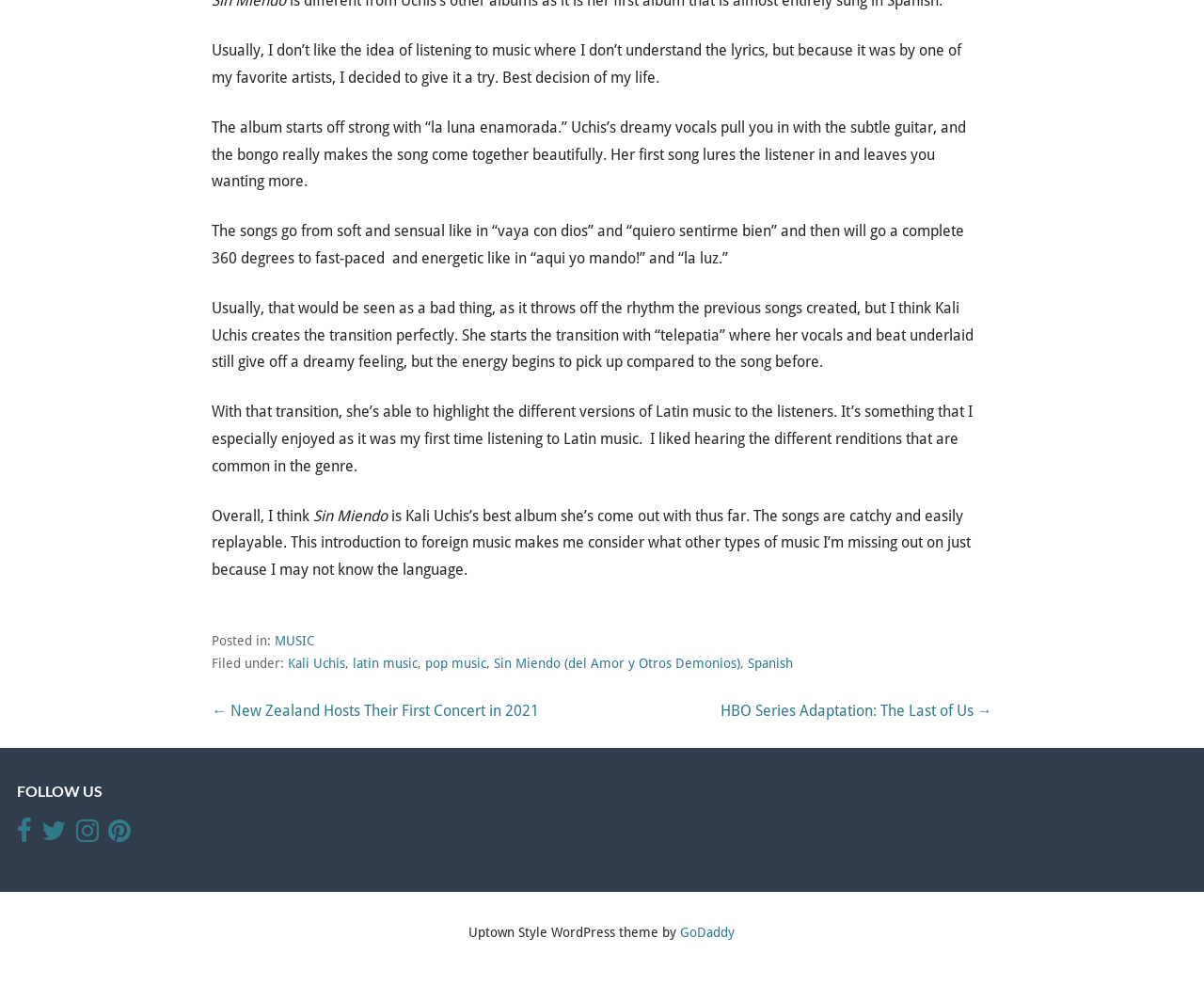Using the format (top-left x, top-left y, bottom-right x, bottom-right y), and given the element description, identify the bounding box coordinates within the screenshot: Contact

None